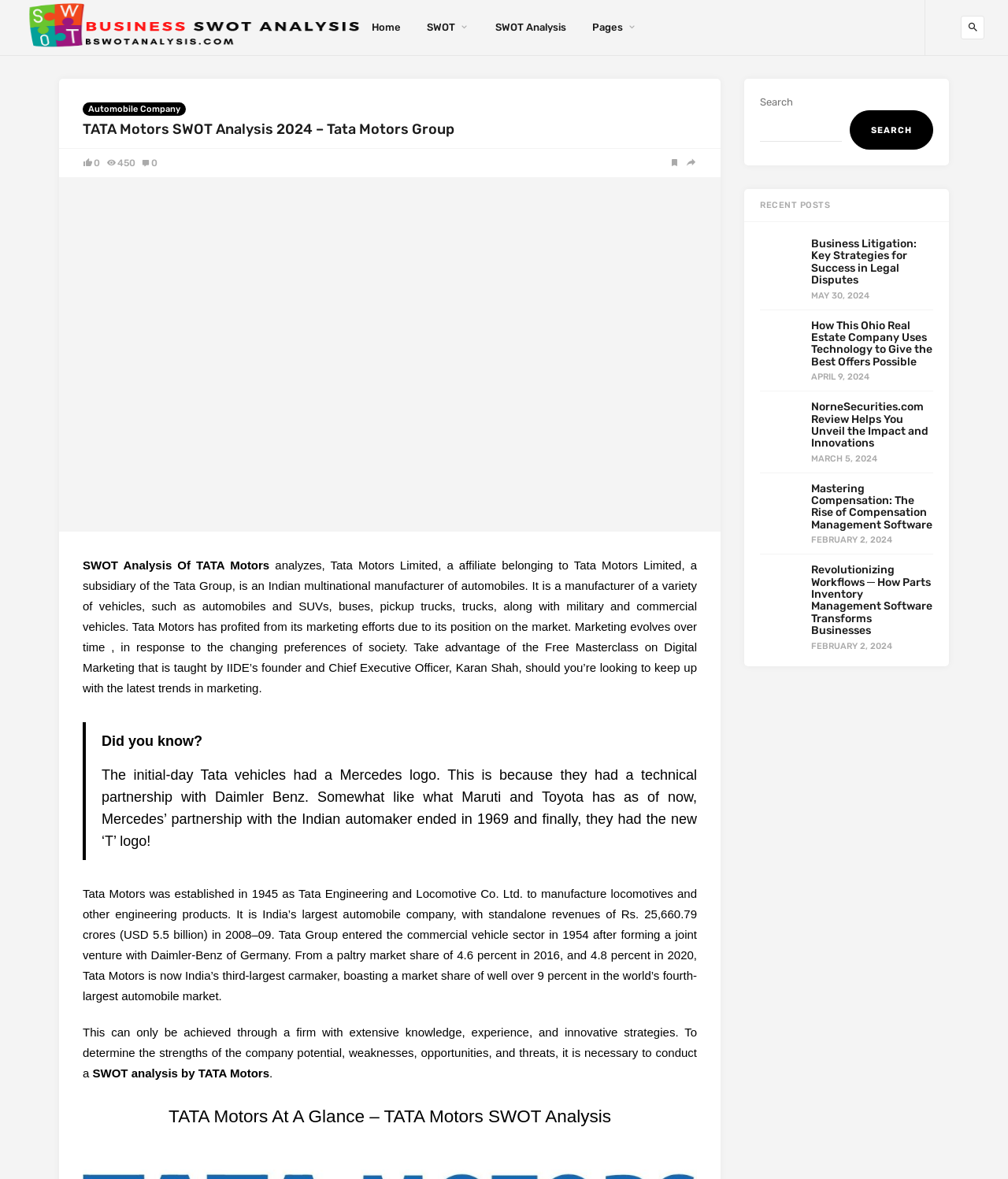Could you find the bounding box coordinates of the clickable area to complete this instruction: "Search for something"?

[0.754, 0.094, 0.835, 0.12]